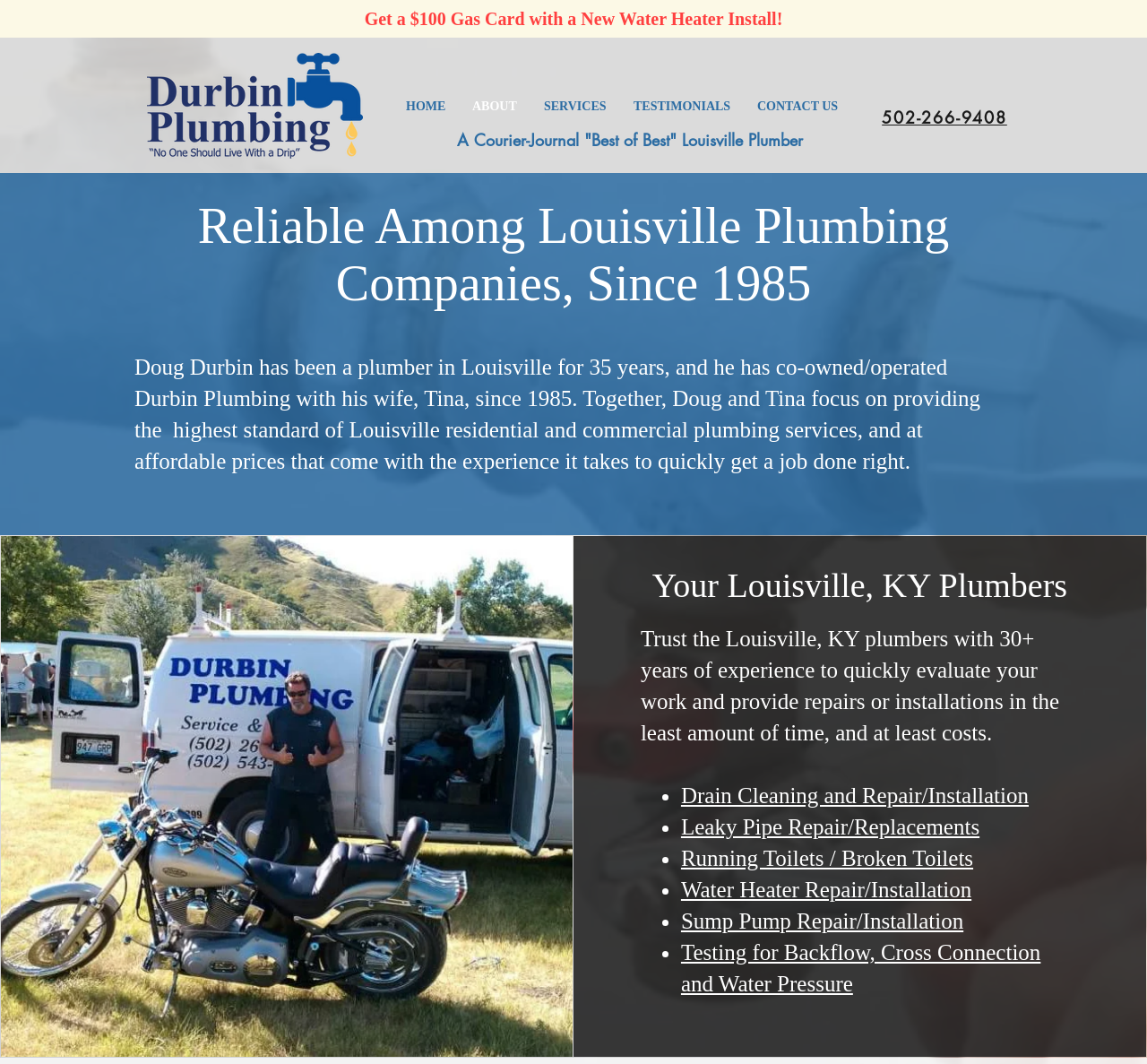Reply to the question with a single word or phrase:
Who owns Durbin Plumbing?

Doug and Tina Turbin